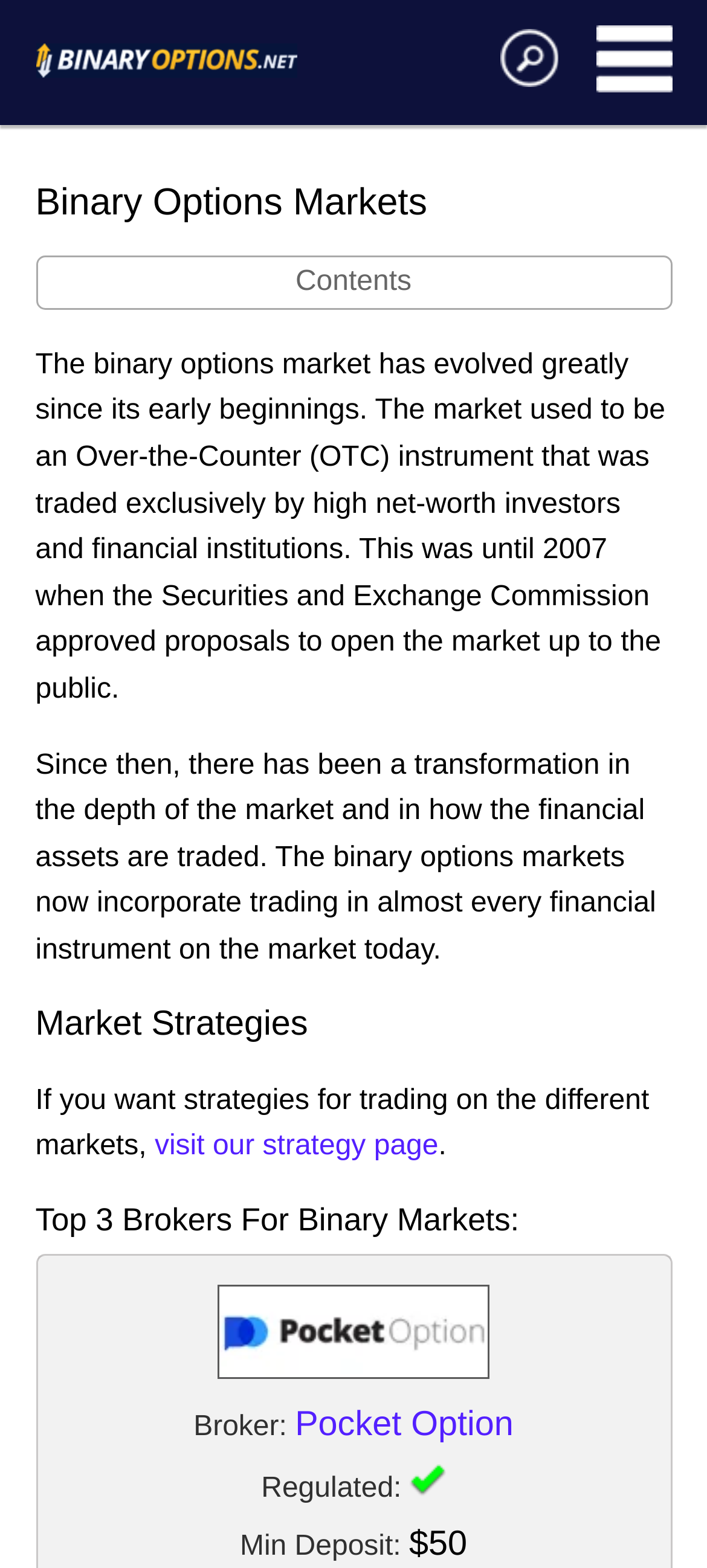Determine the bounding box coordinates of the clickable region to follow the instruction: "learn about market strategies".

[0.078, 0.2, 0.947, 0.241]